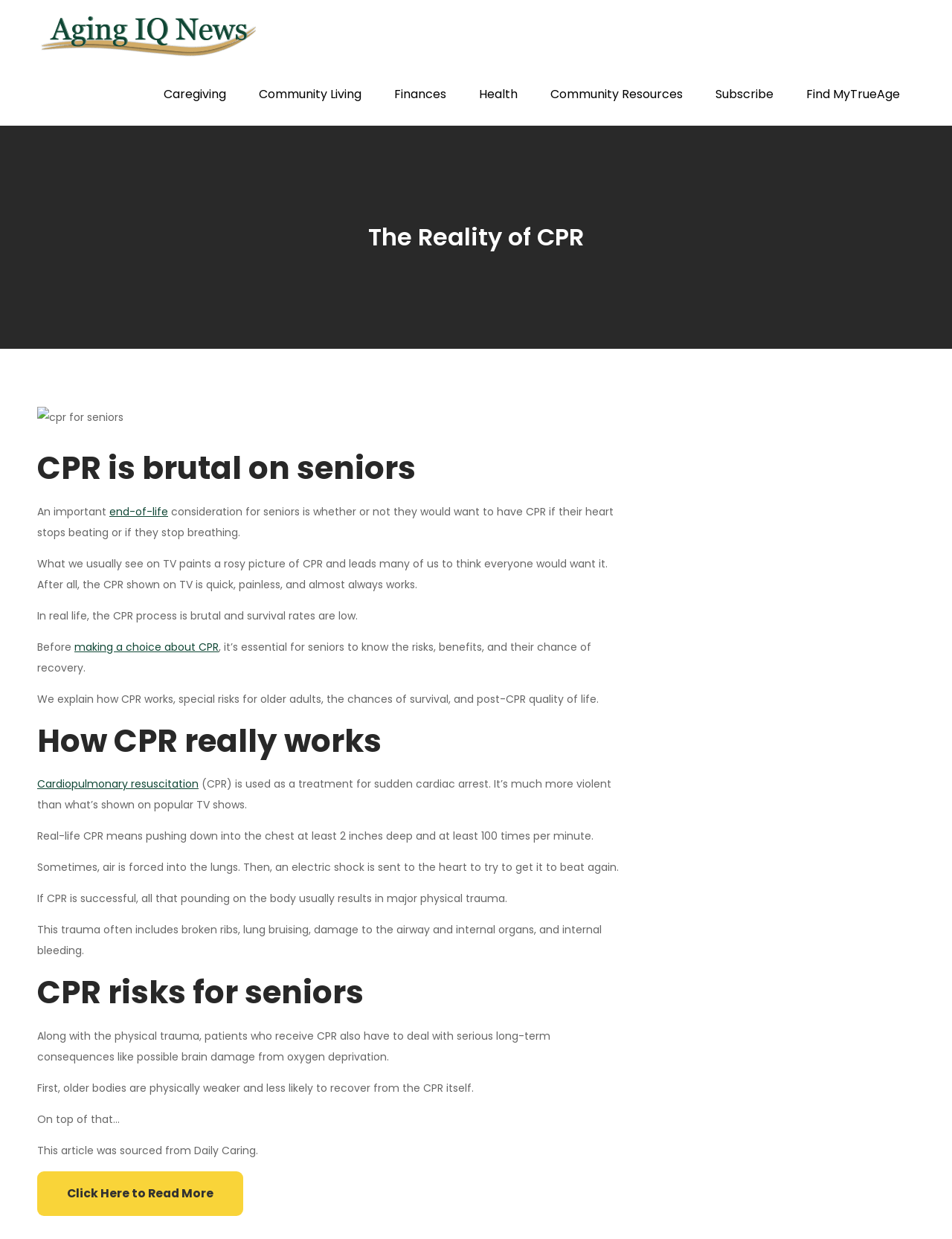Can you provide the bounding box coordinates for the element that should be clicked to implement the instruction: "Read more about CPR risks for seniors"?

[0.039, 0.785, 0.661, 0.818]